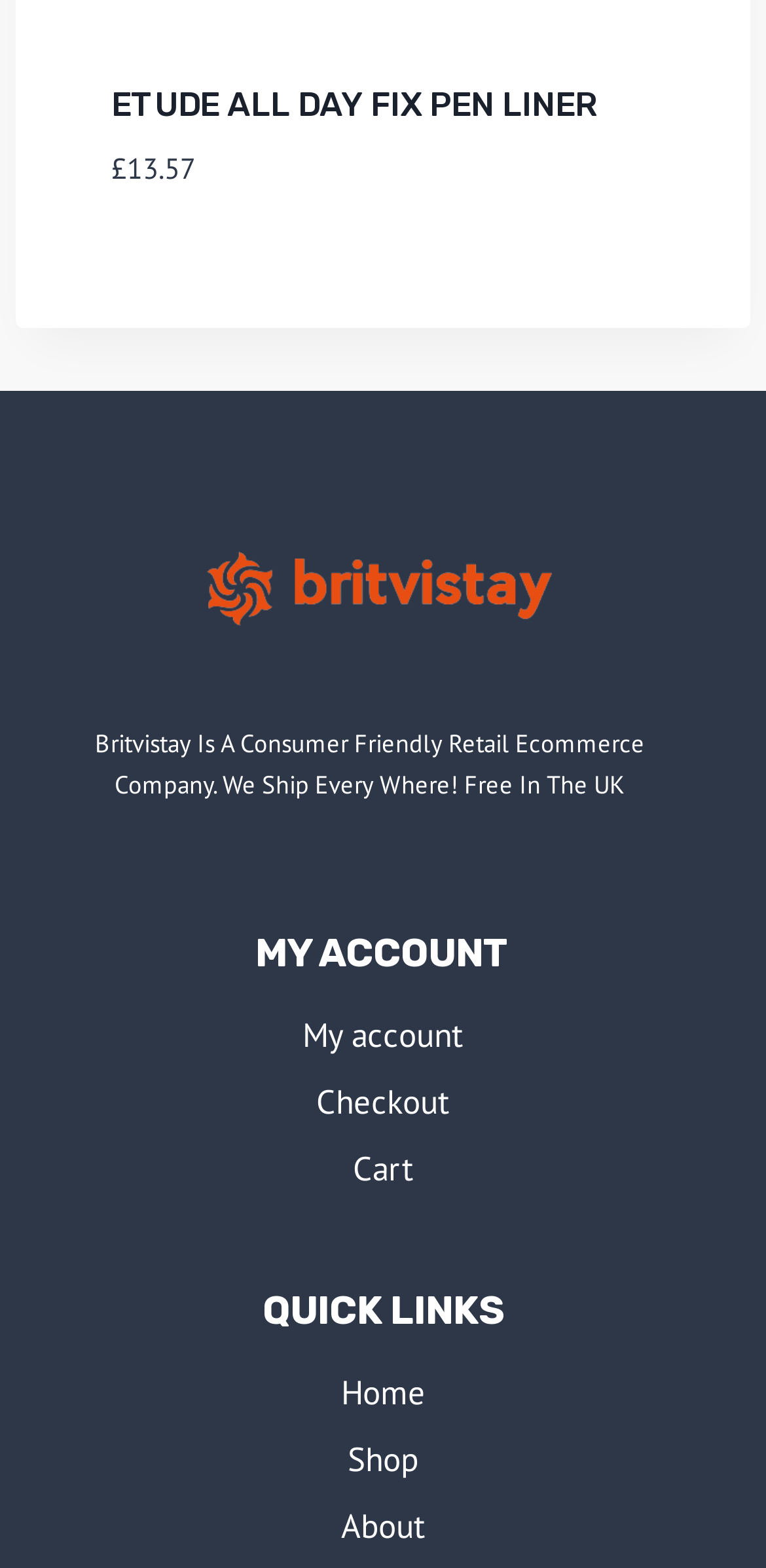Show the bounding box coordinates for the element that needs to be clicked to execute the following instruction: "Add to cart". Provide the coordinates in the form of four float numbers between 0 and 1, i.e., [left, top, right, bottom].

[0.145, 0.172, 0.41, 0.192]